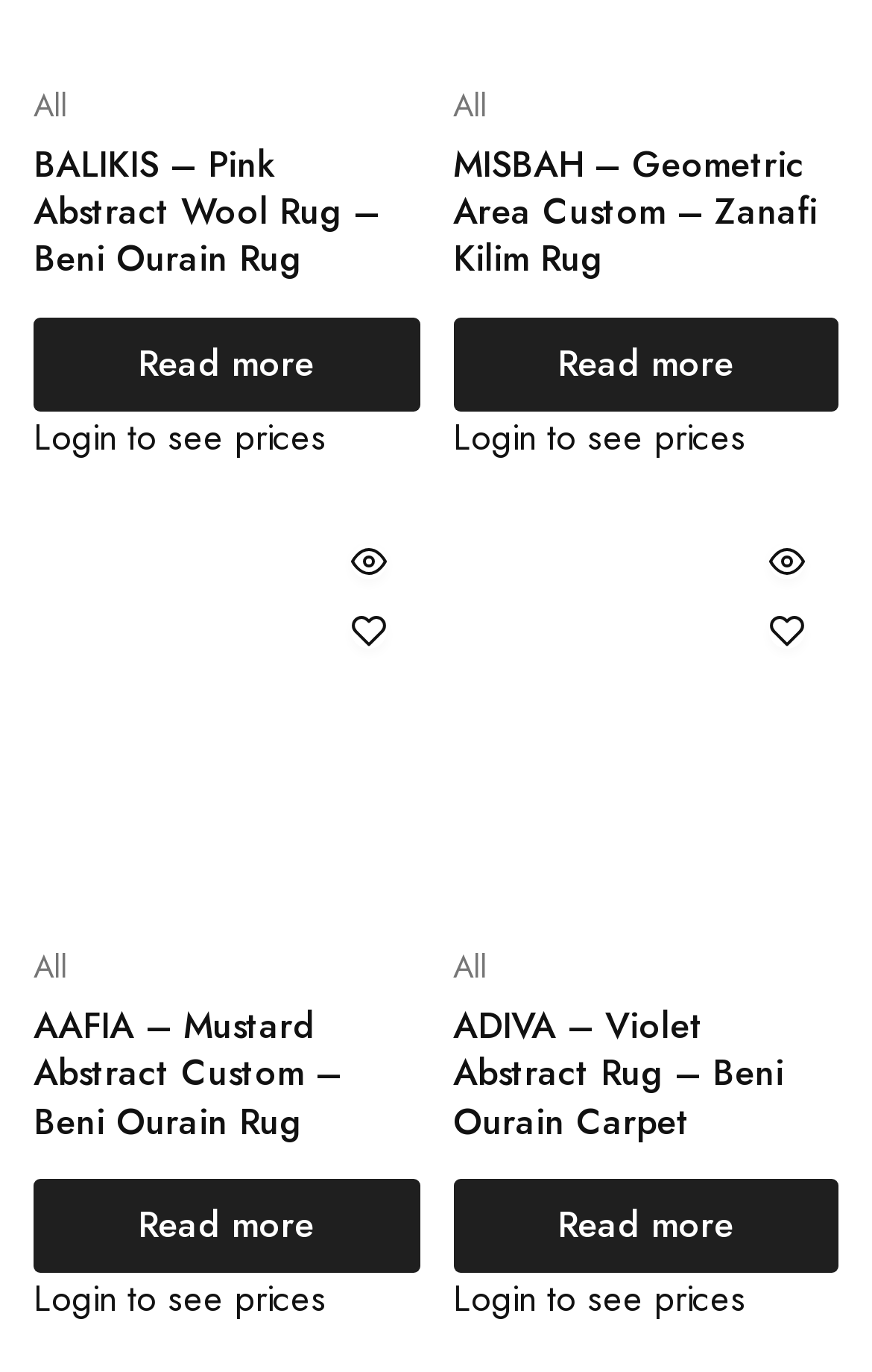Find the bounding box coordinates for the HTML element described as: "Login to see prices". The coordinates should consist of four float values between 0 and 1, i.e., [left, top, right, bottom].

[0.038, 0.299, 0.374, 0.337]